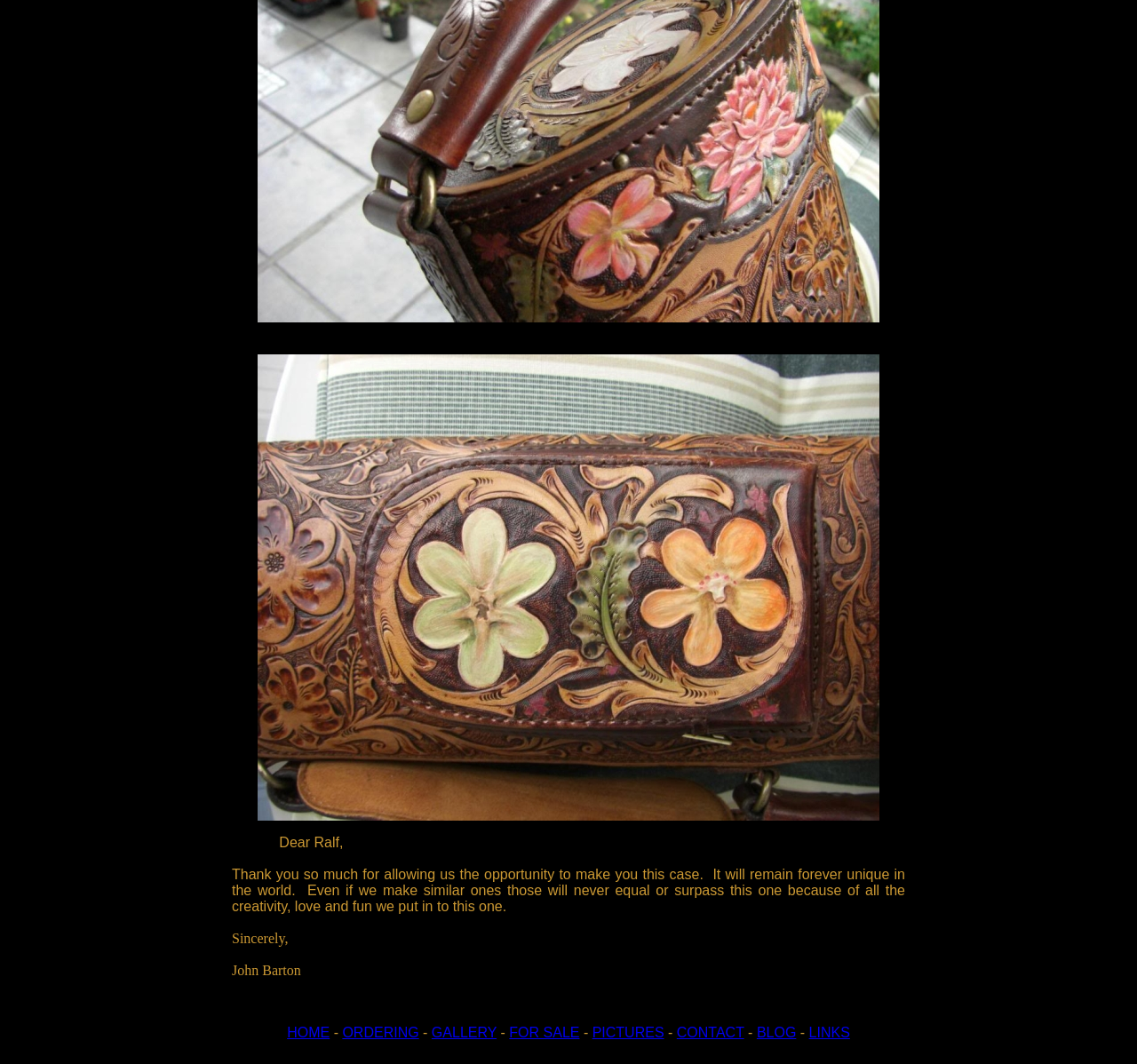What is the tone of the letter?
Provide an in-depth answer to the question, covering all aspects.

The language used in the letter, such as 'Thank you so much' and 'Sincerely', conveys a sense of gratitude and appreciation, indicating a positive and respectful tone.